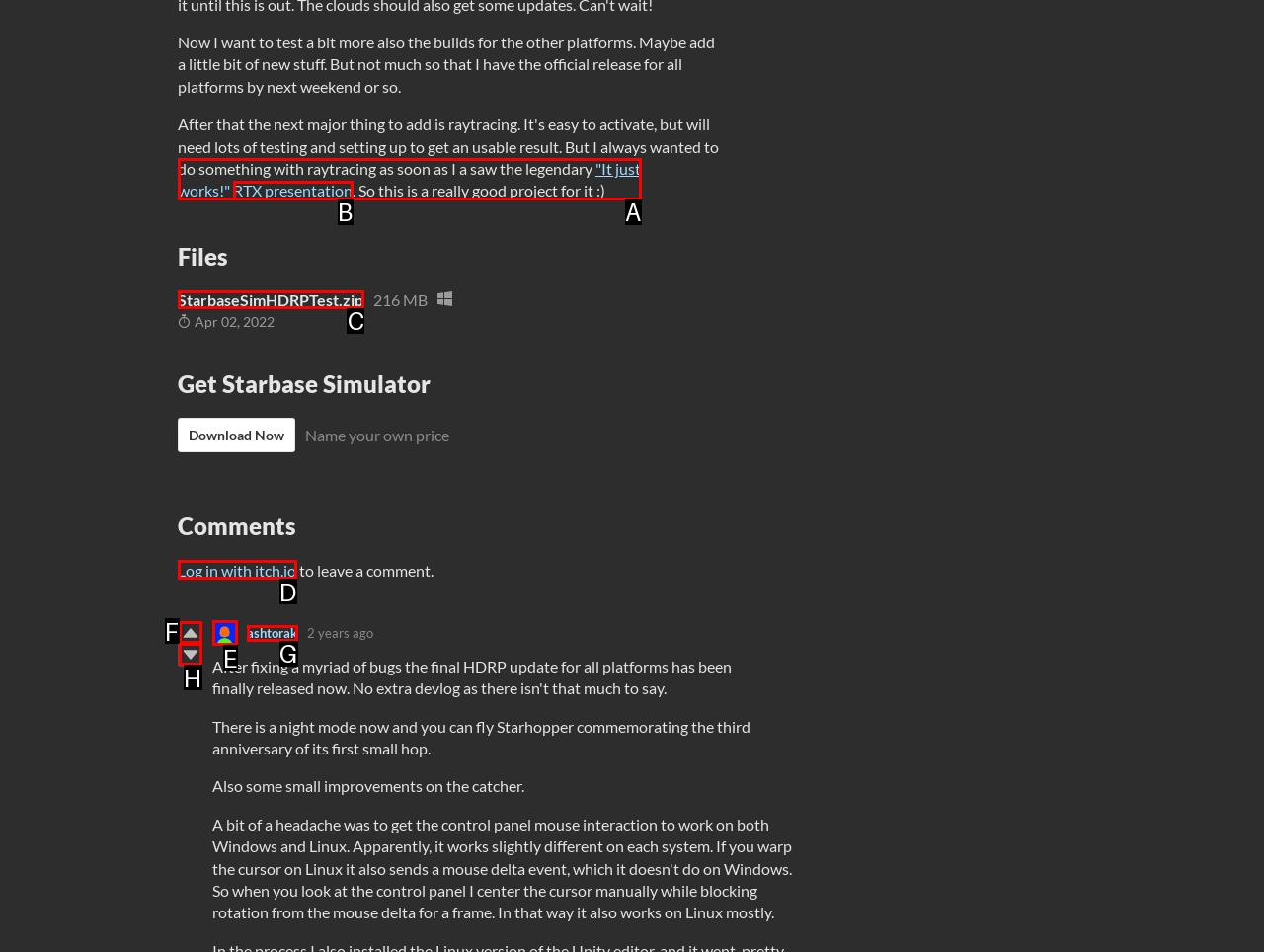For the task "Get more information about the StarbaseSimHDRPTest.zip file", which option's letter should you click? Answer with the letter only.

C